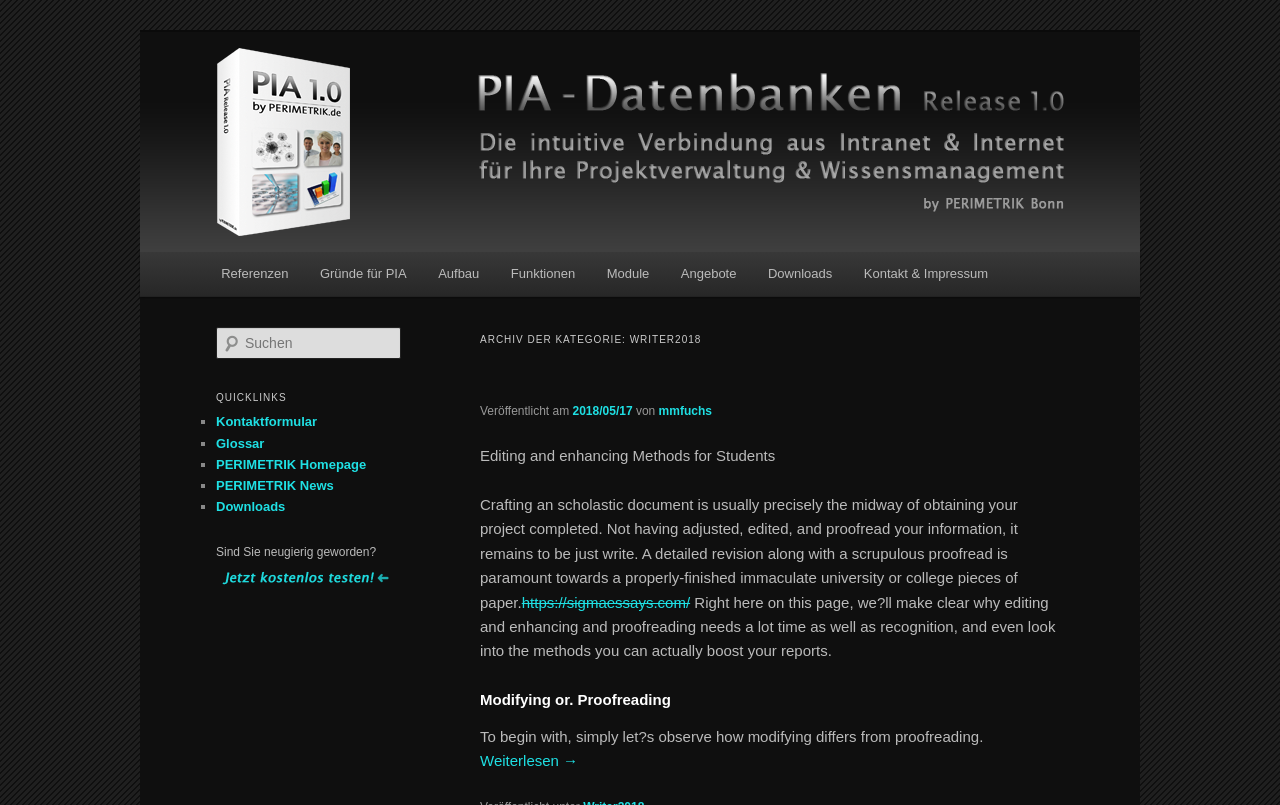Use a single word or phrase to answer the following:
What is the purpose of the 'Suchen' textbox?

To search the website